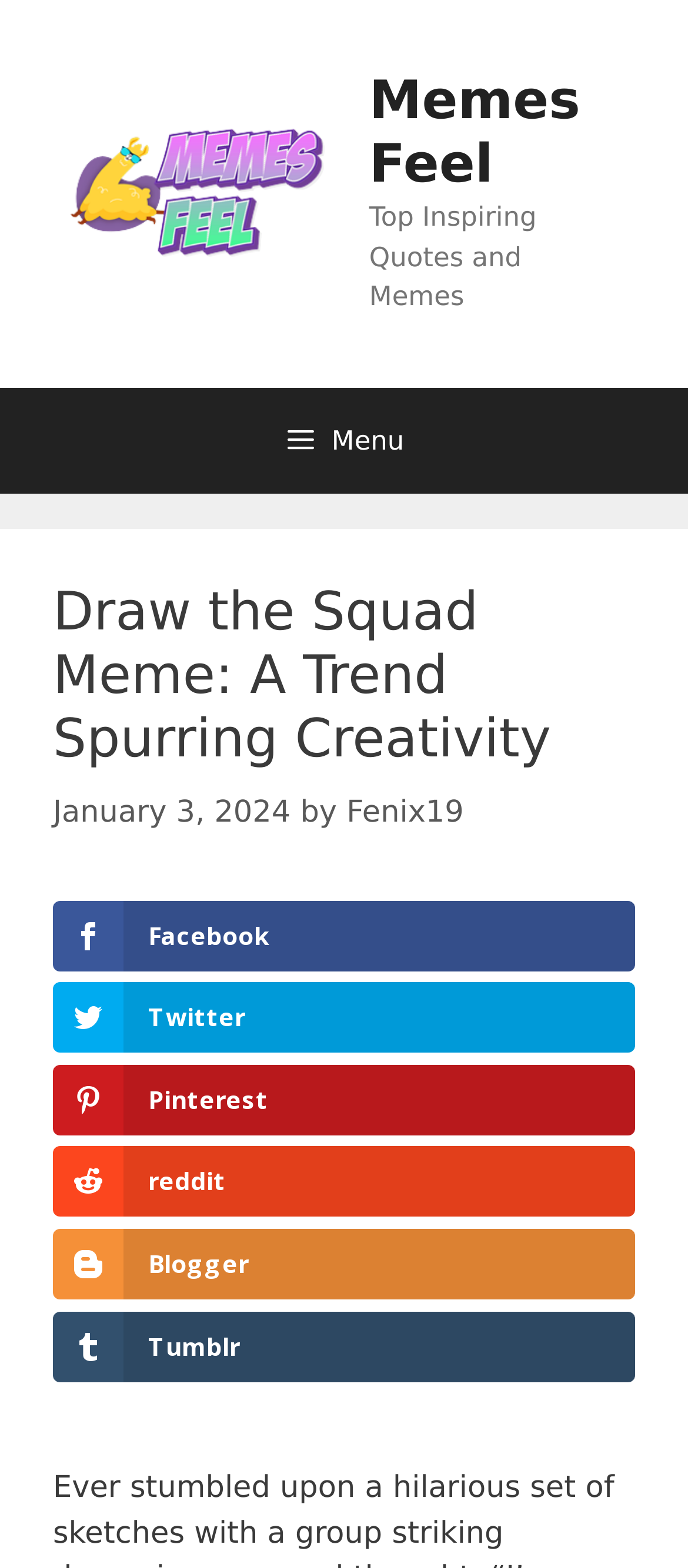What social media platforms are available for sharing?
Look at the image and answer the question using a single word or phrase.

Facebook, Twitter, Pinterest, reddit, Blogger, Tumblr